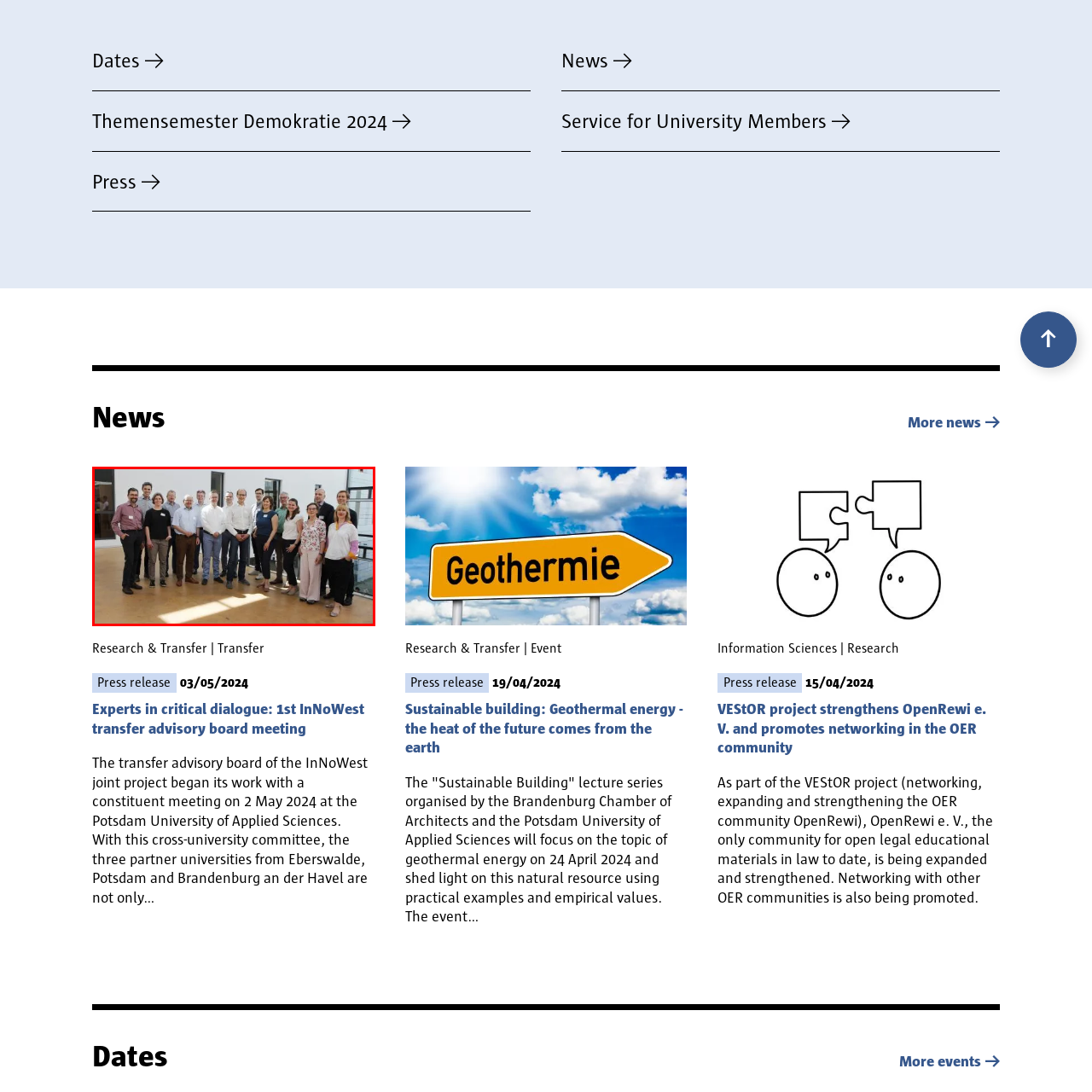What is the purpose of the advisory board's work?
Please focus on the image surrounded by the red bounding box and provide a one-word or phrase answer based on the image.

Enhance partnerships and foster innovation